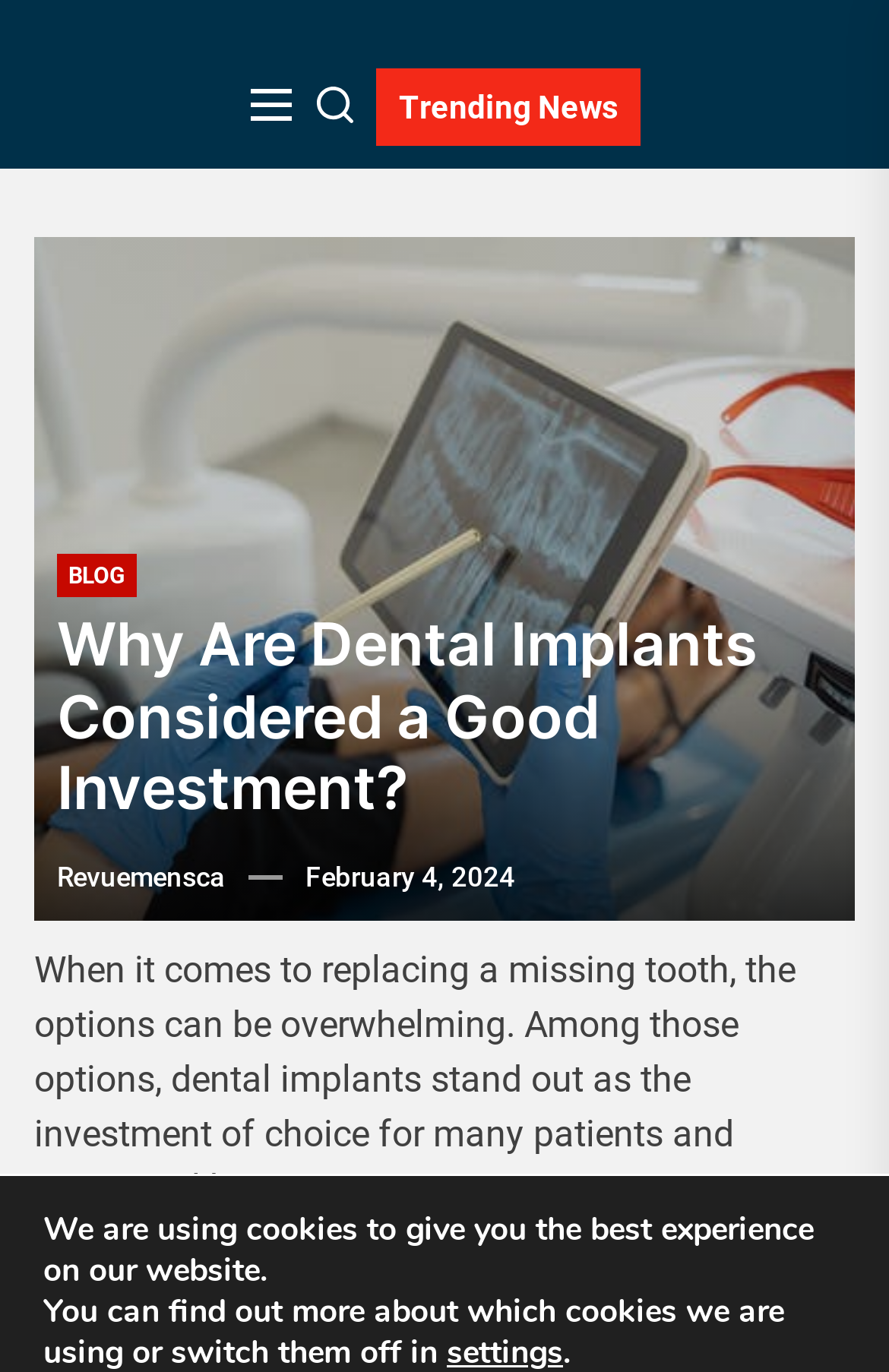What is the purpose of dental implants?
Respond with a short answer, either a single word or a phrase, based on the image.

Replacing a missing tooth